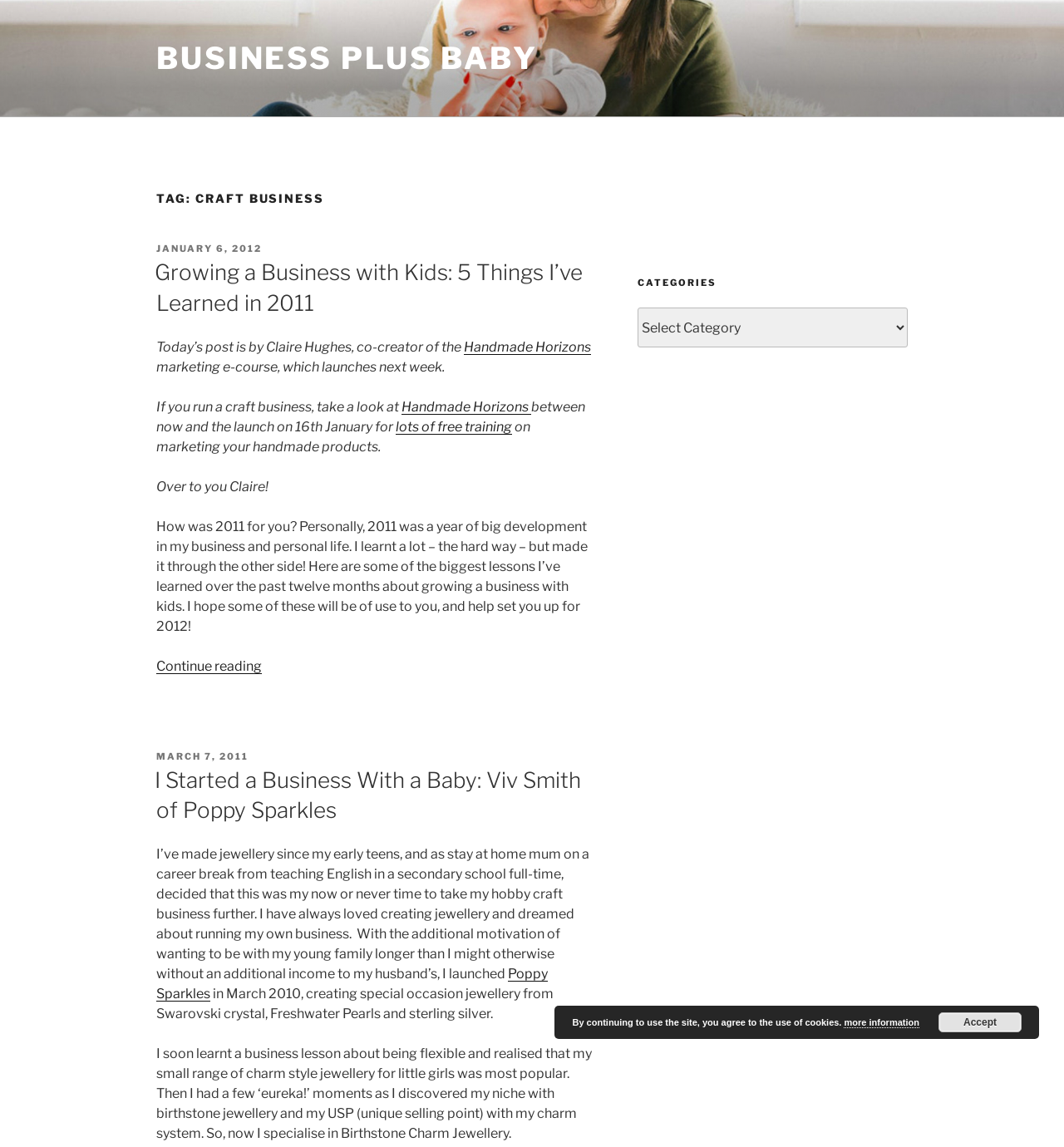Determine the bounding box coordinates of the region to click in order to accomplish the following instruction: "Explore the categories". Provide the coordinates as four float numbers between 0 and 1, specifically [left, top, right, bottom].

[0.599, 0.268, 0.853, 0.303]